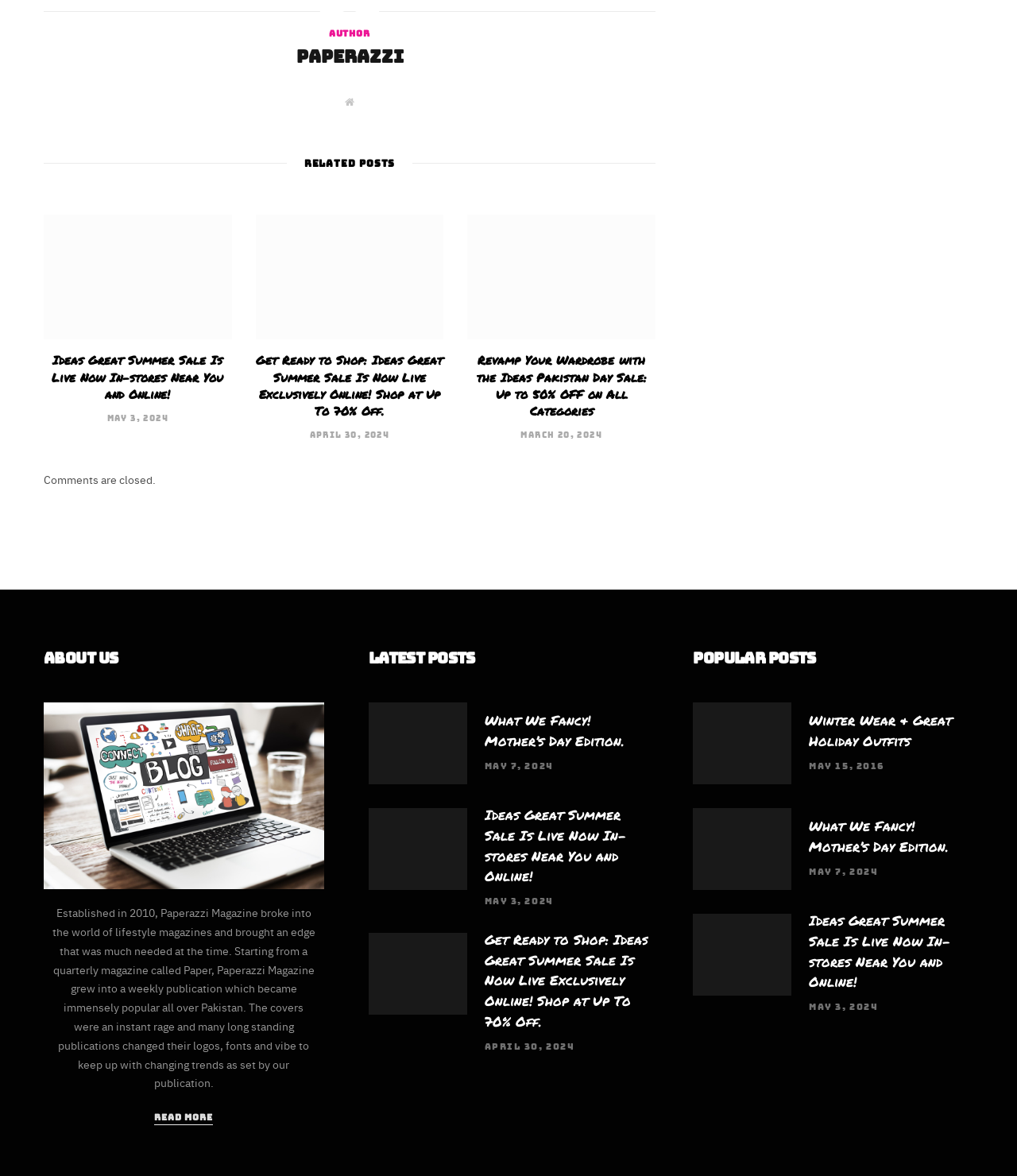Extract the bounding box coordinates of the UI element described: "Read More". Provide the coordinates in the format [left, top, right, bottom] with values ranging from 0 to 1.

[0.152, 0.947, 0.21, 0.957]